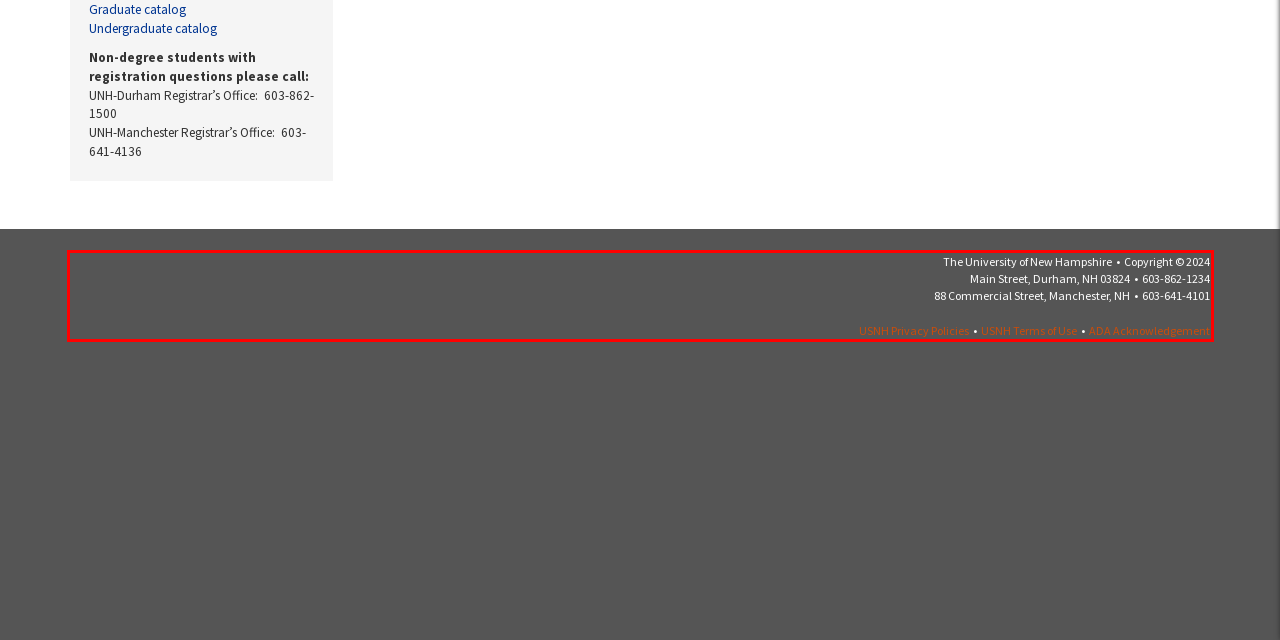Look at the provided screenshot of the webpage and perform OCR on the text within the red bounding box.

The University of New Hampshire • Copyright © 2024 Main Street, Durham, NH 03824 • 603-862-1234 88 Commercial Street, Manchester, NH • 603-641-4101 USNH Privacy Policies • USNH Terms of Use • ADA Acknowledgement